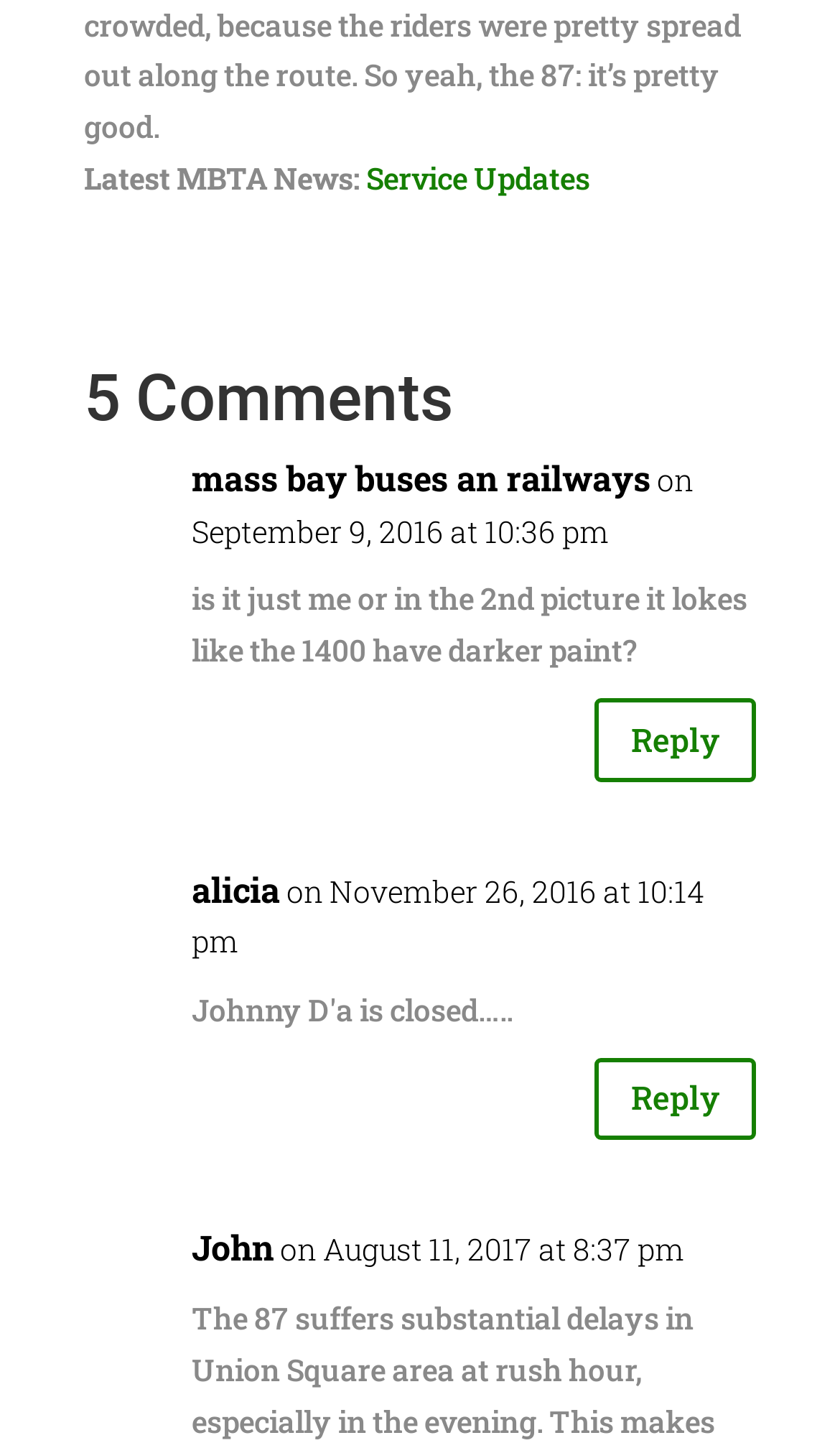Please find the bounding box for the following UI element description. Provide the coordinates in (top-left x, top-left y, bottom-right x, bottom-right y) format, with values between 0 and 1: Service Updates

[0.436, 0.109, 0.703, 0.137]